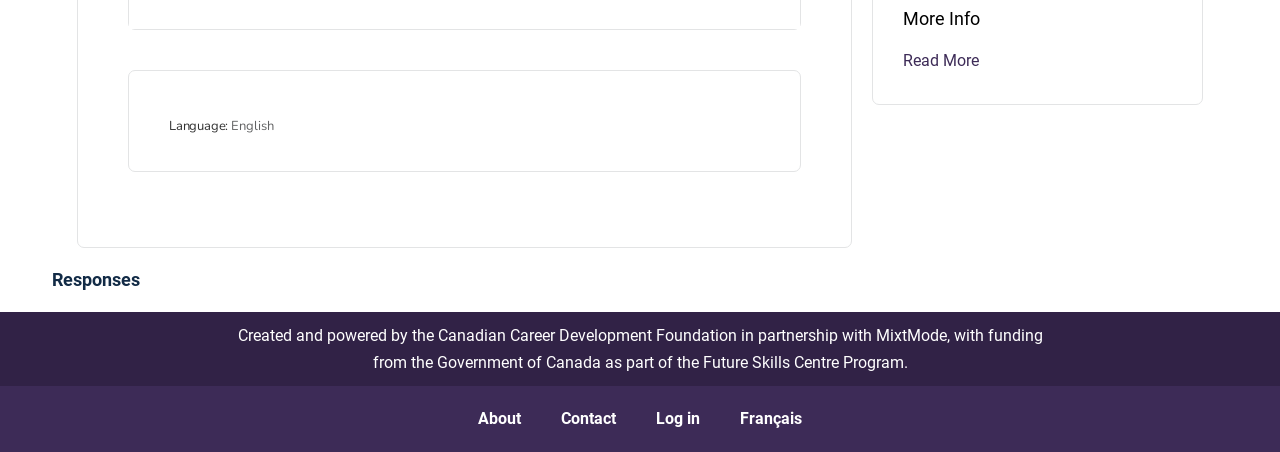Please find the bounding box coordinates of the element that needs to be clicked to perform the following instruction: "Read more about the info". The bounding box coordinates should be four float numbers between 0 and 1, represented as [left, top, right, bottom].

[0.706, 0.112, 0.765, 0.154]